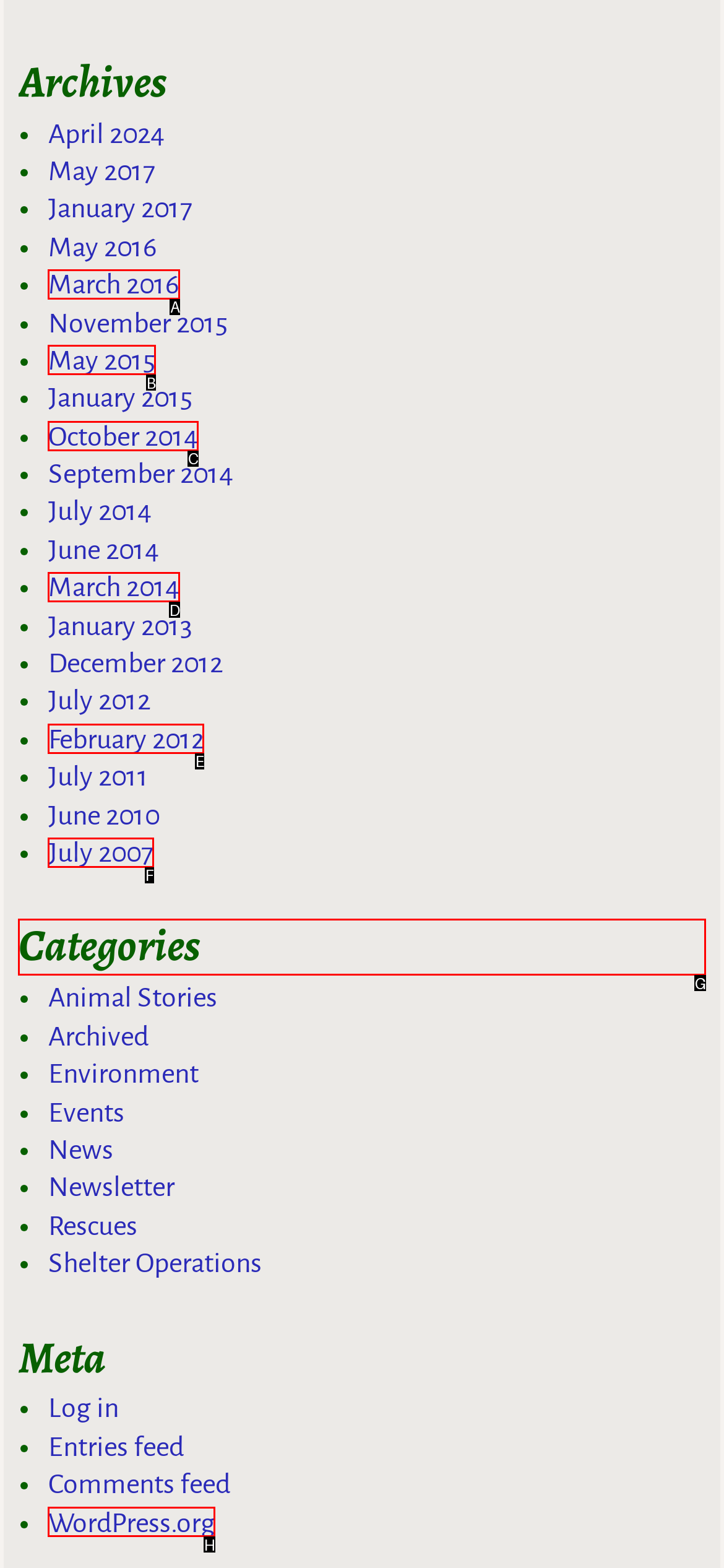What option should I click on to execute the task: Browse categories? Give the letter from the available choices.

G